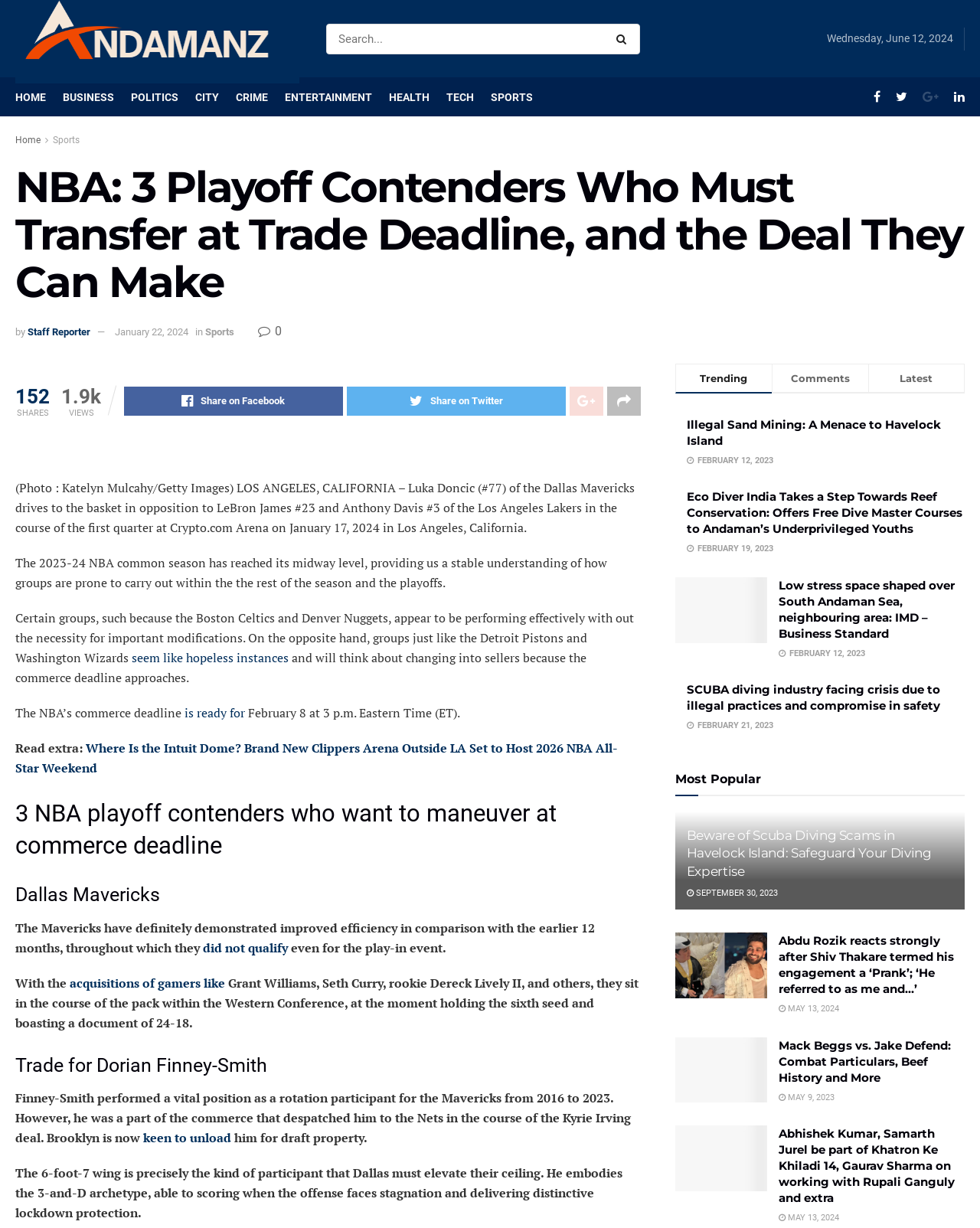Using the information from the screenshot, answer the following question thoroughly:
Who is driving to the basket?

Based on the image description, Luka Doncic (#77) of the Dallas Mavericks is driving to the basket in opposition to LeBron James #23 and Anthony Davis #3 of the Los Angeles Lakers.